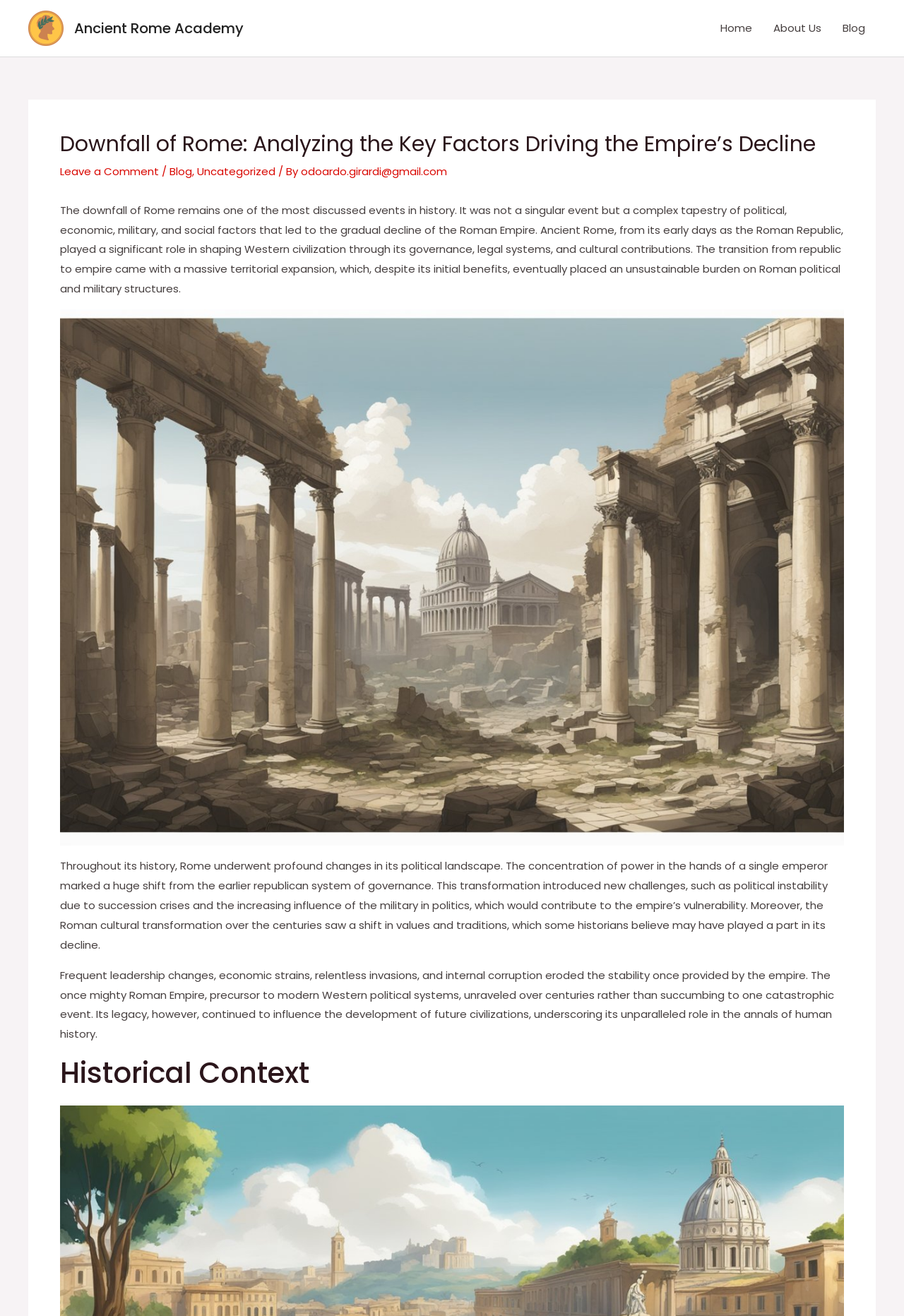What is the name of the website?
Answer the question based on the image using a single word or a brief phrase.

Ancient Rome Academy